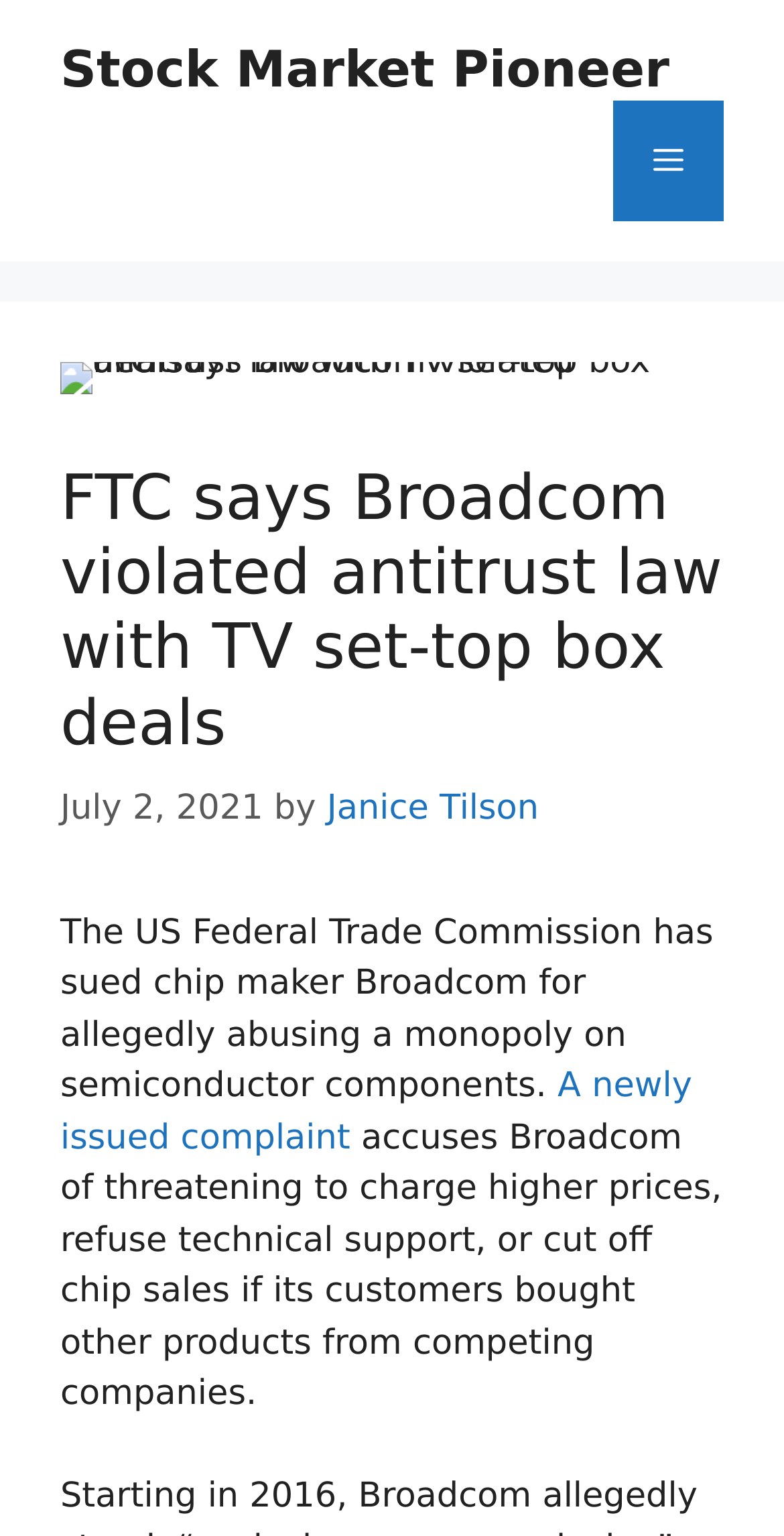Respond with a single word or short phrase to the following question: 
When was the article published?

July 2, 2021